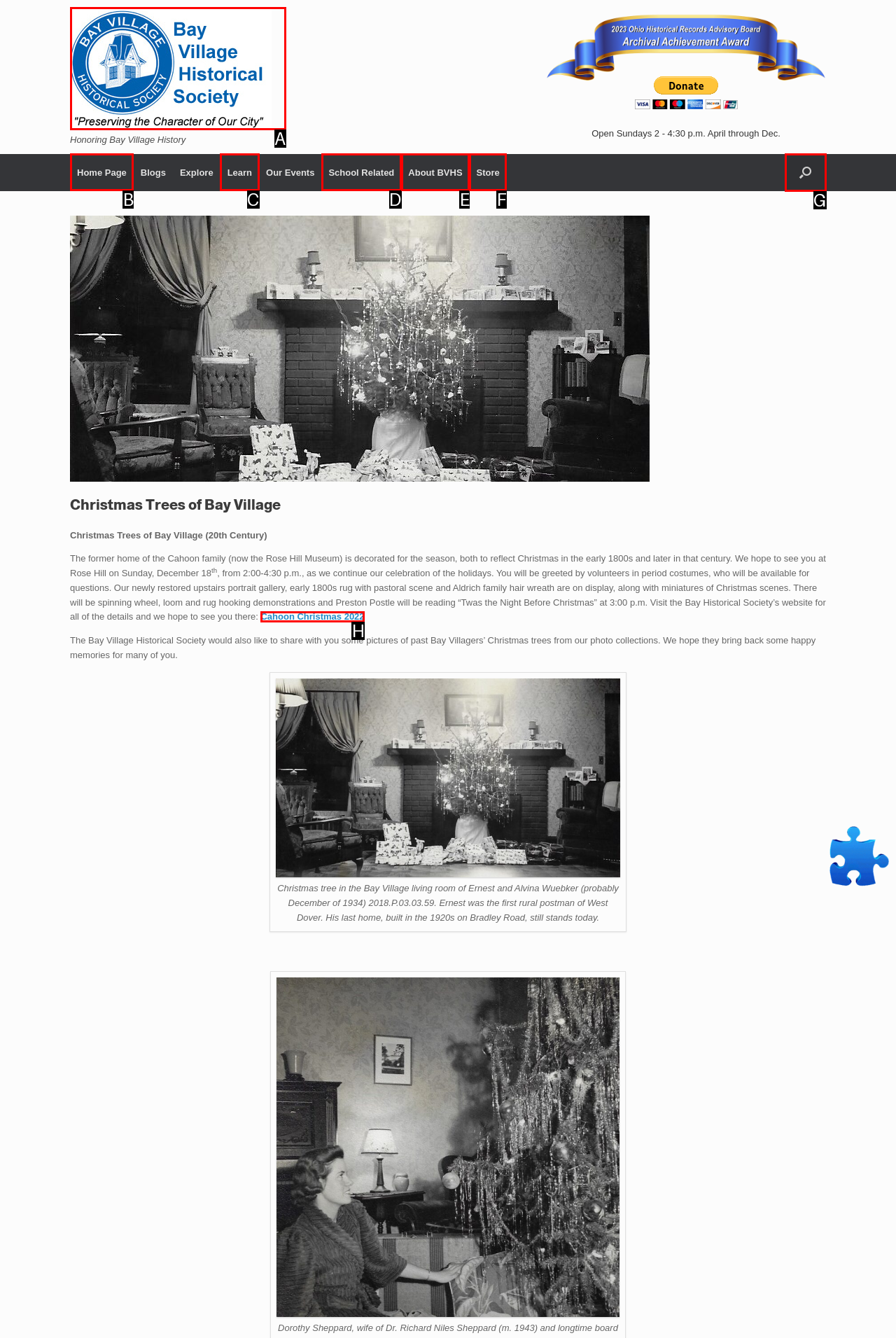Indicate which HTML element you need to click to complete the task: Open the search. Provide the letter of the selected option directly.

G